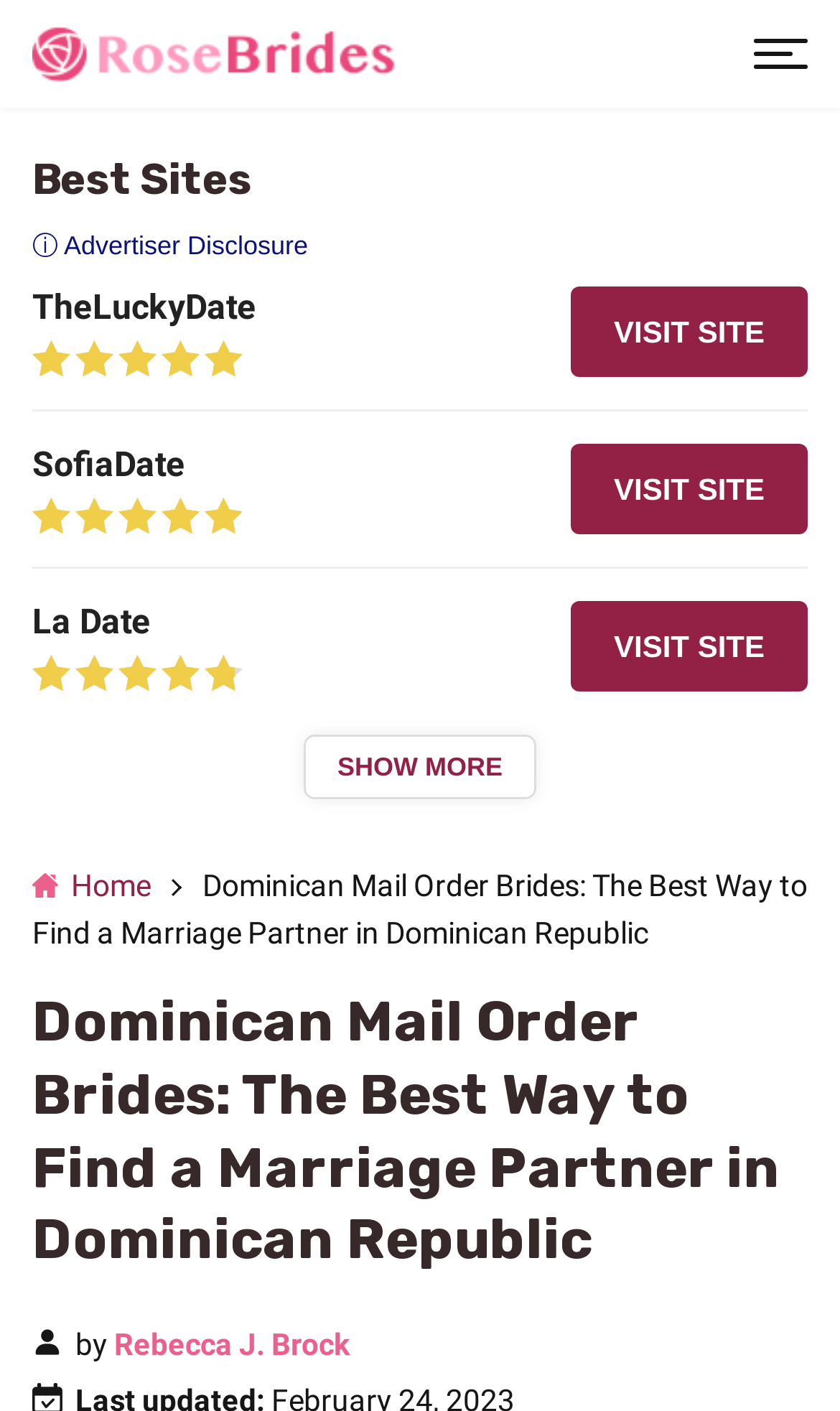Provide an in-depth description of the elements and layout of the webpage.

This webpage is about finding a Dominican mail order bride. At the top left, there is a logo of "Rosesbrides" with a link to the website. On the top right, there is a "Menu" button. Below the logo, there is a heading that reads "Dominican Mail Order Brides: The Best Way to Find a Marriage Partner in Dominican Republic" followed by the author's name "Rebecca J. Brock". 

Below the heading, there is a section that lists several websites, including "TheLuckyDate", "SofiaDate", and "La Date", each with an "Our Score" rating and a "VISIT SITE" button on the right. There is also a "SHOW MORE" button at the bottom of this section. Above this section, there is a small note that says "Best Sites" and an "Advertiser Disclosure" button.